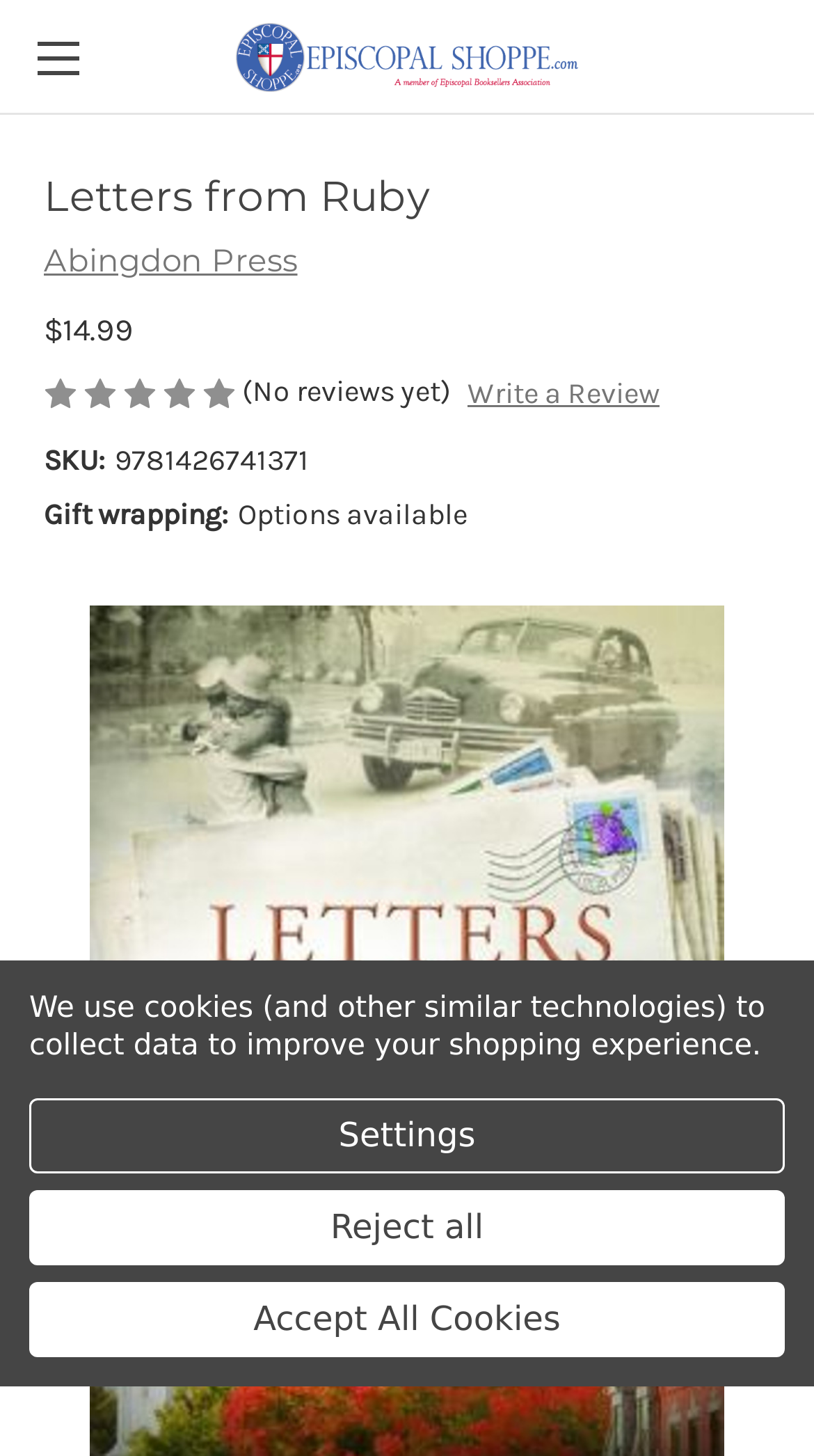Provide a thorough and detailed response to the question by examining the image: 
What is the price of the product?

The price of the product can be found in the product description section, where it says '$14.99'. This is the price of the product being displayed.